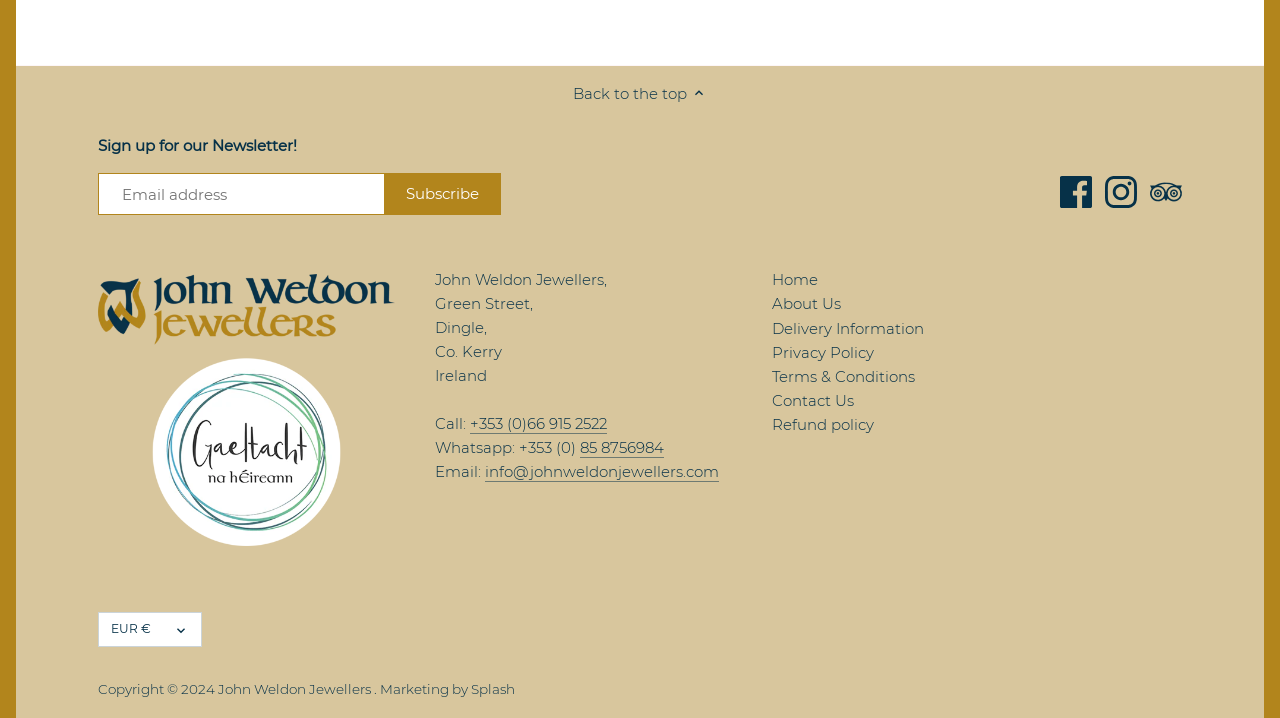Bounding box coordinates are specified in the format (top-left x, top-left y, bottom-right x, bottom-right y). All values are floating point numbers bounded between 0 and 1. Please provide the bounding box coordinate of the region this sentence describes: +353 (0)66 915 2522

[0.367, 0.577, 0.474, 0.604]